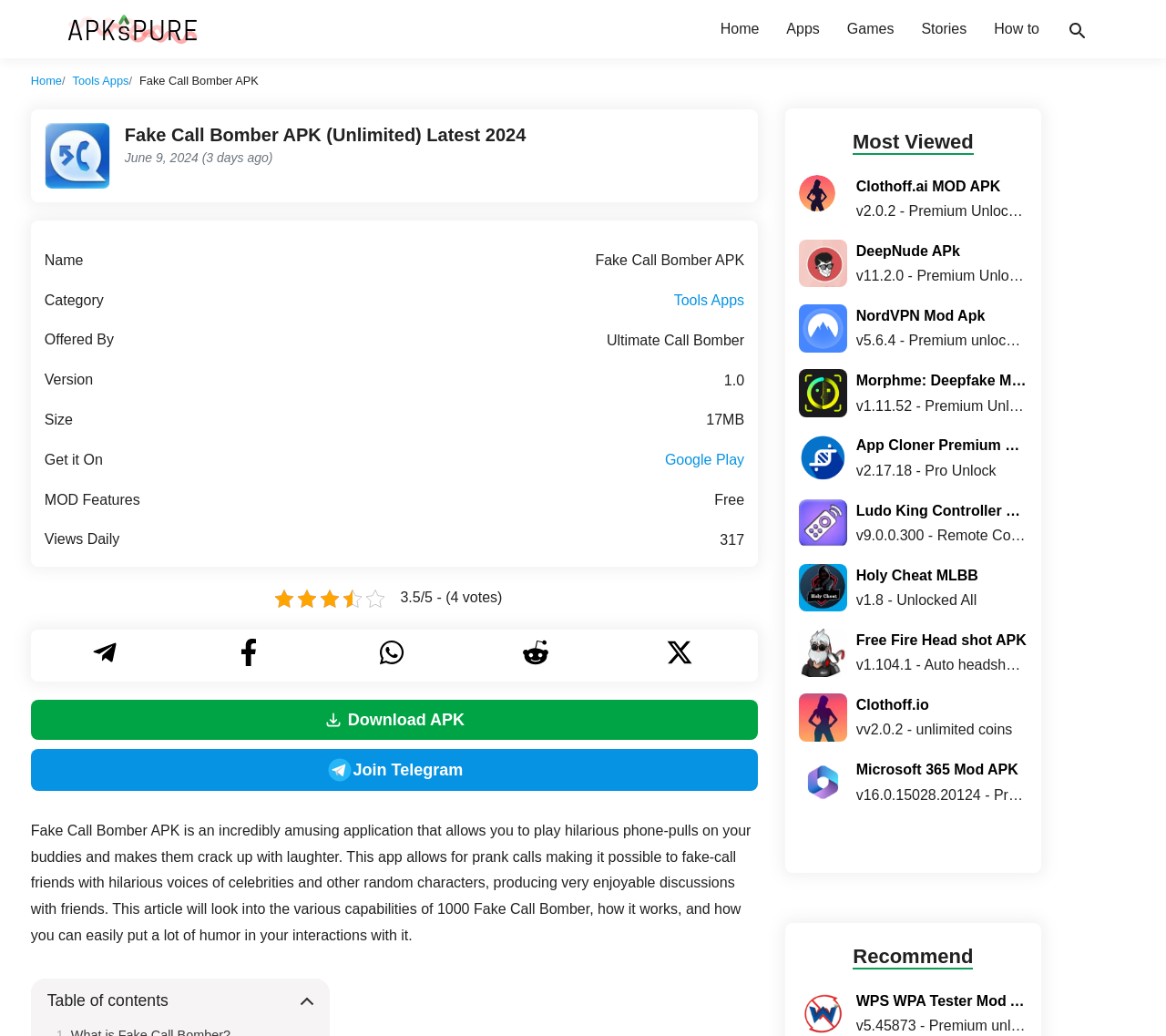What is the size of the APK?
Provide a concise answer using a single word or phrase based on the image.

17MB